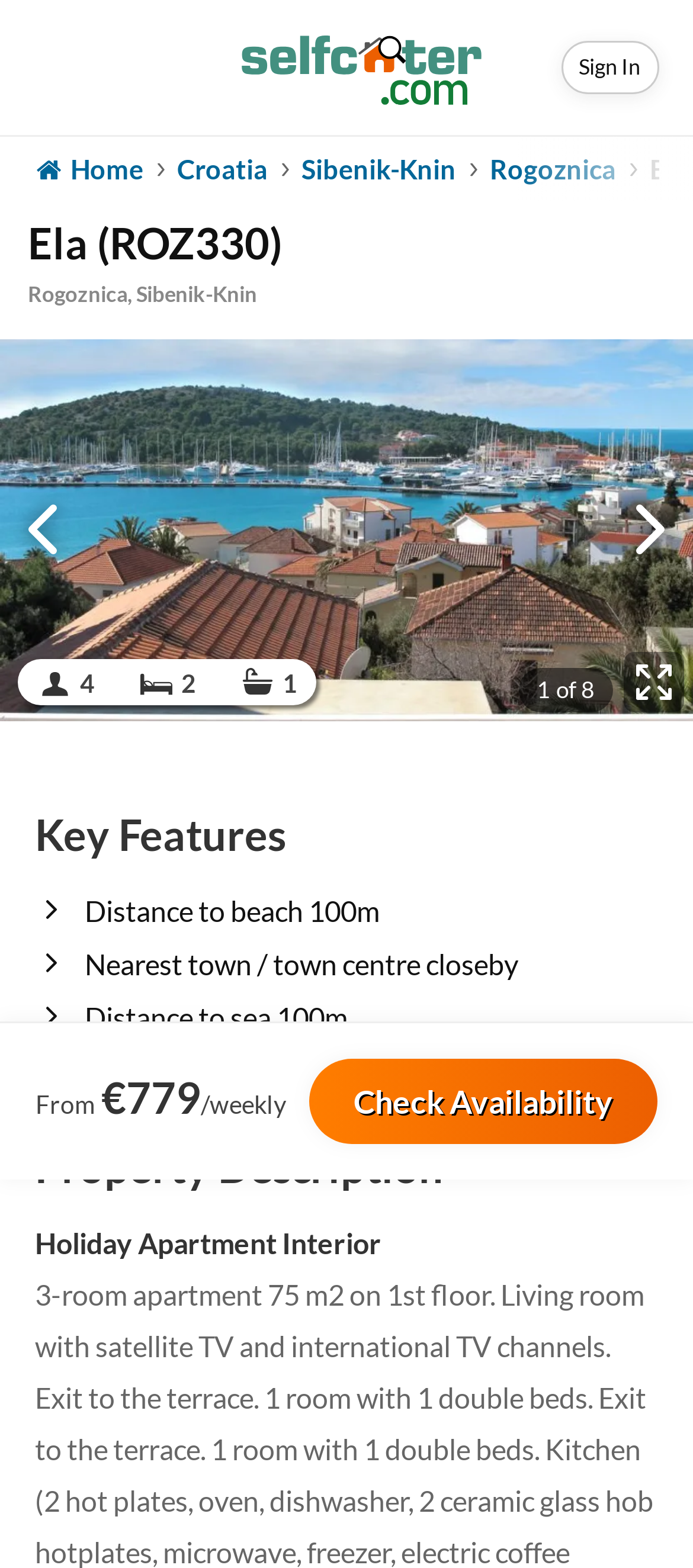What is the weekly price of Ela (ROZ330)?
Use the image to answer the question with a single word or phrase.

€779